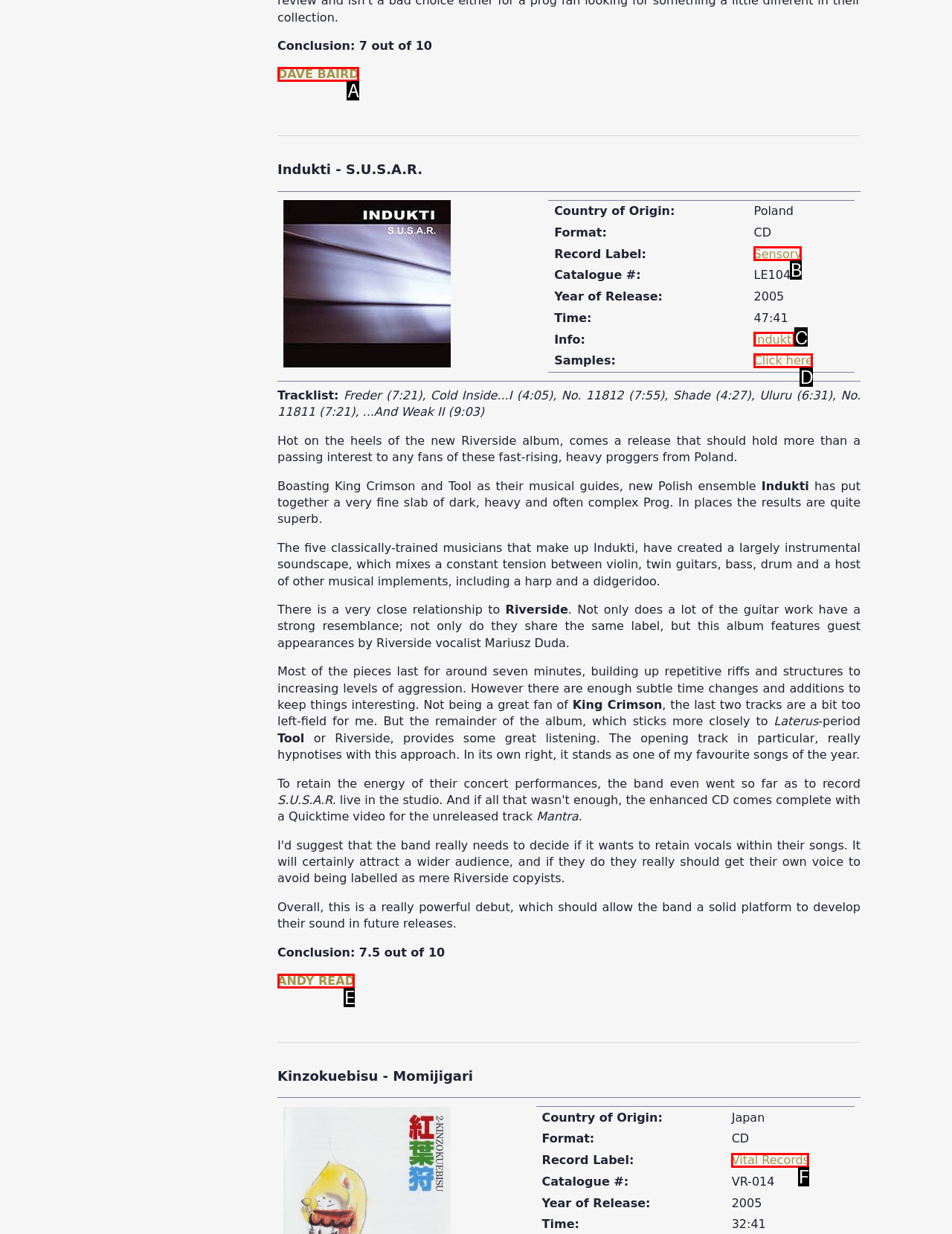Choose the option that matches the following description: Contact
Reply with the letter of the selected option directly.

None